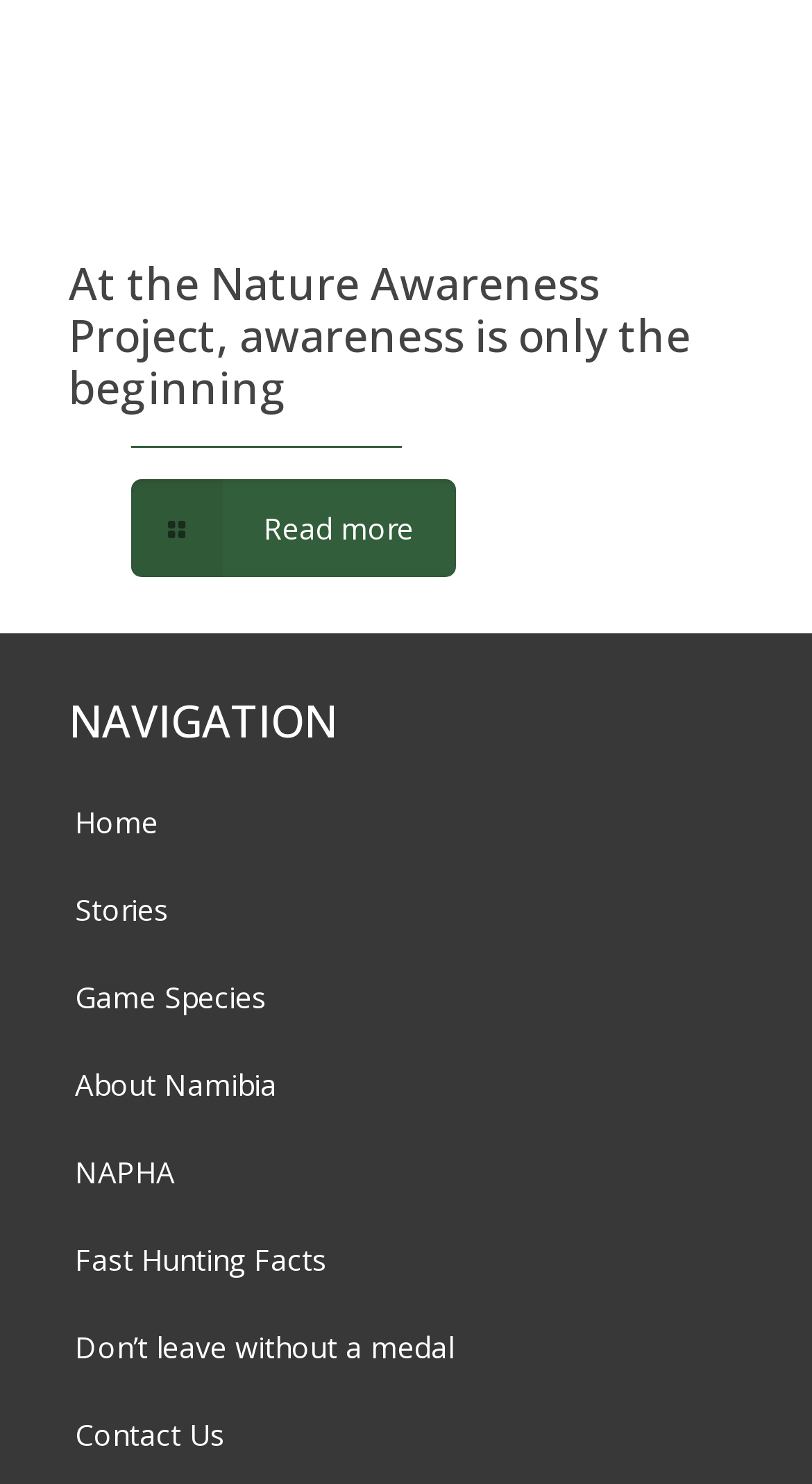Please provide the bounding box coordinates for the element that needs to be clicked to perform the following instruction: "Read more about the Nature Awareness Project". The coordinates should be given as four float numbers between 0 and 1, i.e., [left, top, right, bottom].

[0.162, 0.322, 0.56, 0.388]